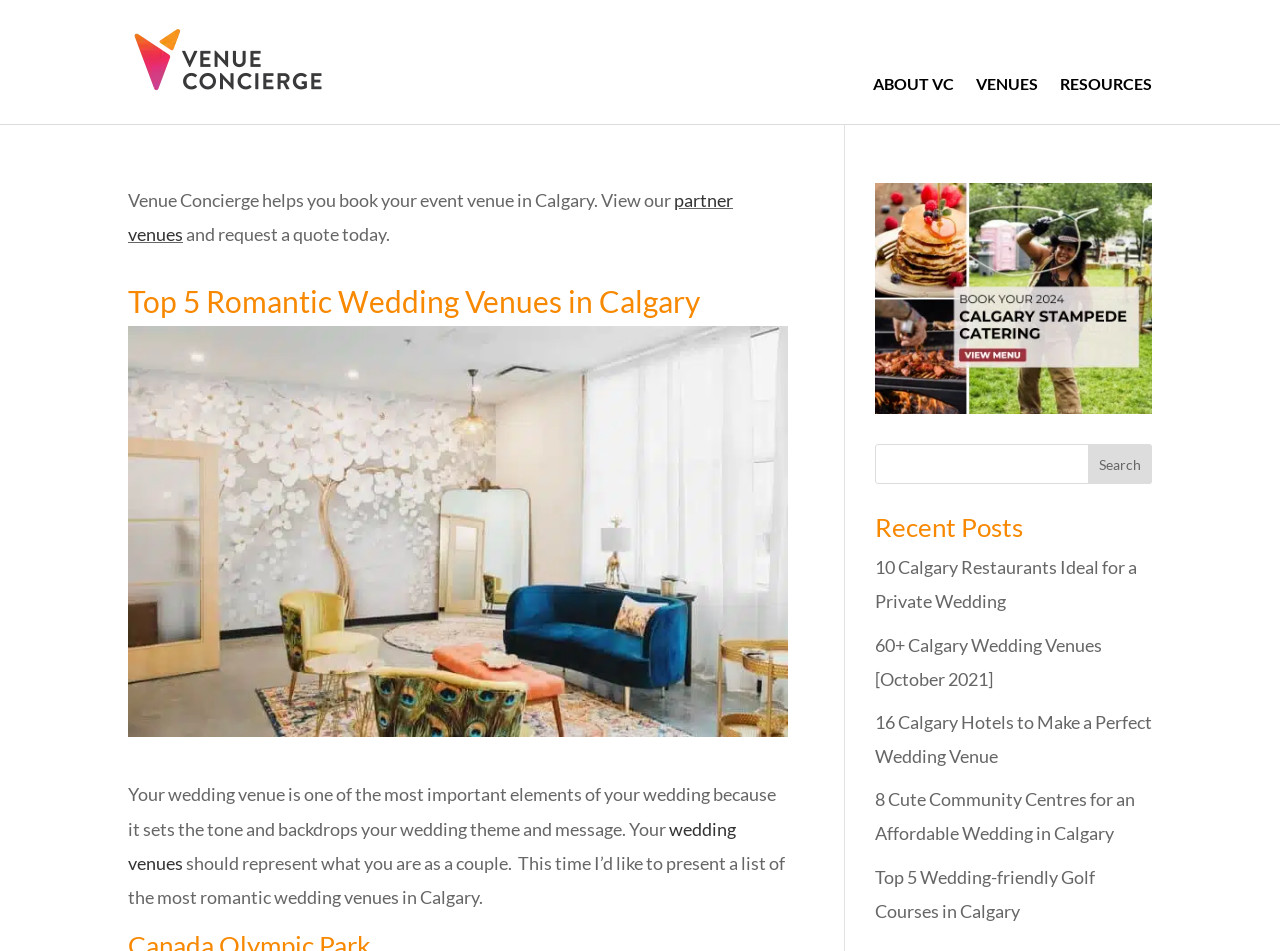Identify the bounding box for the described UI element. Provide the coordinates in (top-left x, top-left y, bottom-right x, bottom-right y) format with values ranging from 0 to 1: parent_node: Search name="s"

[0.683, 0.467, 0.9, 0.509]